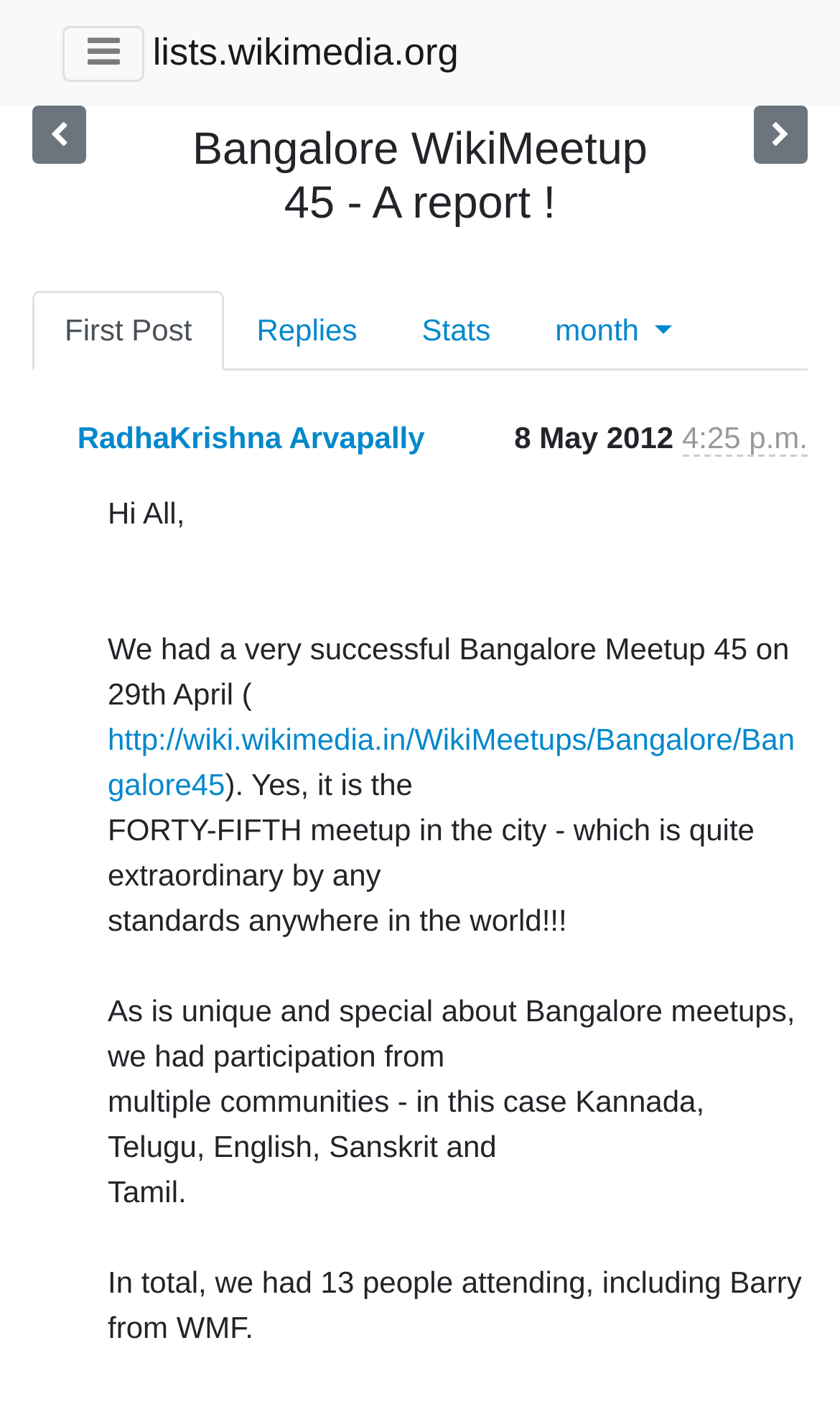Can you find the bounding box coordinates of the area I should click to execute the following instruction: "Read the first post"?

[0.038, 0.208, 0.267, 0.265]